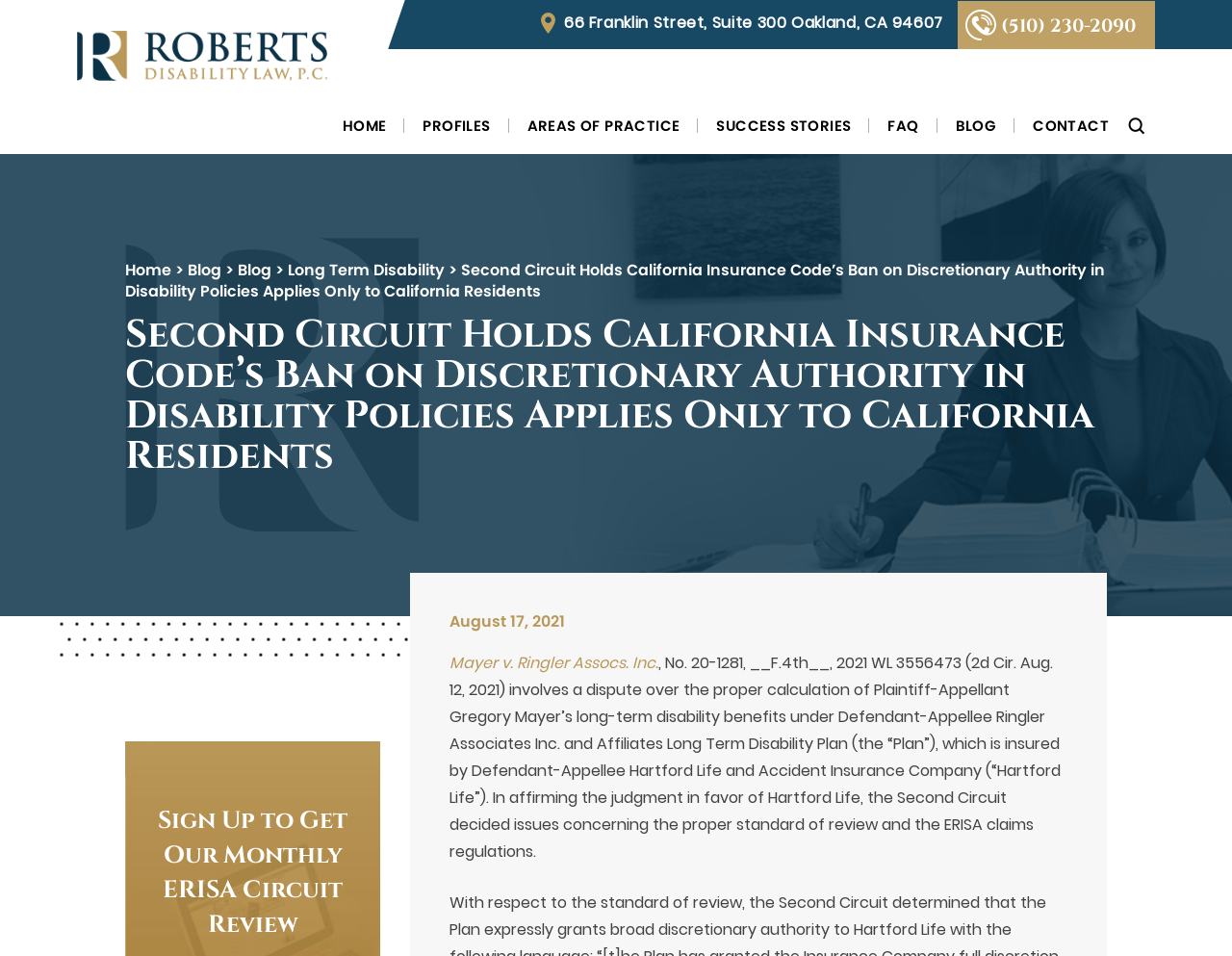Pinpoint the bounding box coordinates of the clickable element to carry out the following instruction: "Read the 'Second Circuit Holds California Insurance Code’s Ban on Discretionary Authority in Disability Policies Applies Only to California Residents' blog post."

[0.102, 0.27, 0.898, 0.499]